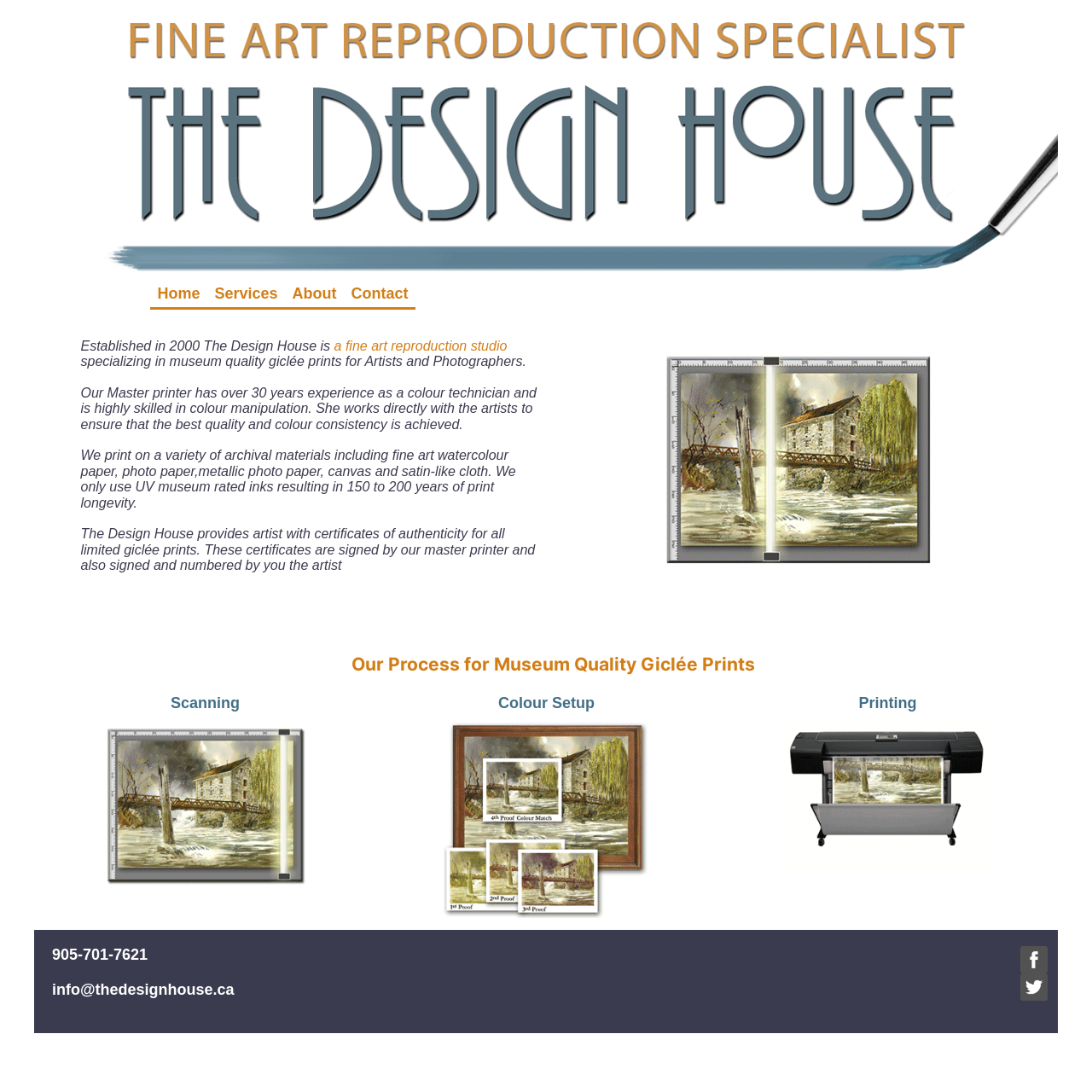Based on the image, please respond to the question with as much detail as possible:
What is provided by The Design House for limited giclée prints?

According to the webpage content, specifically the sentence 'The Design House provides artist with certificates of authenticity for all limited giclée prints.', The Design House provides certificates of authenticity for limited giclée prints.